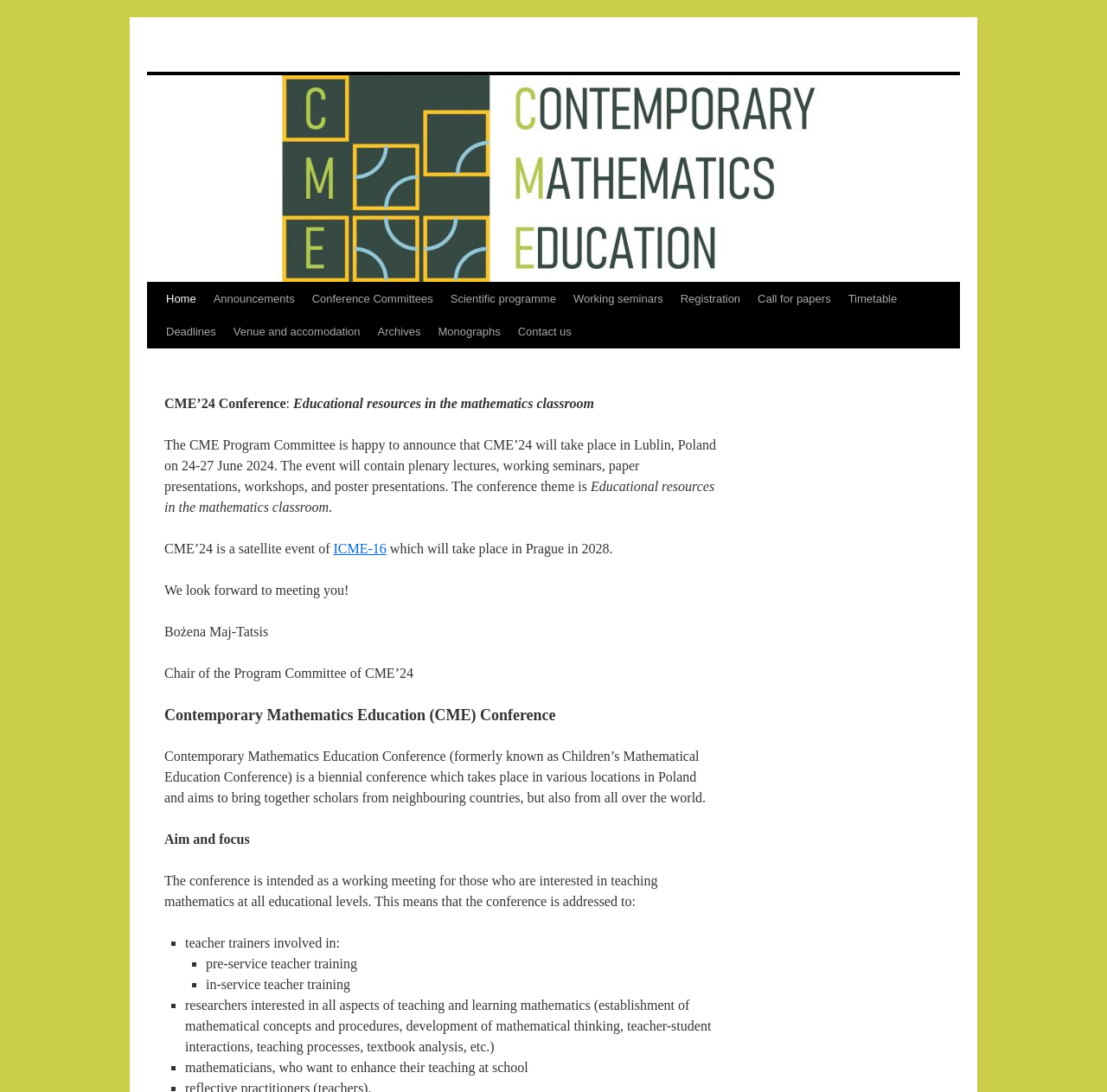Could you locate the bounding box coordinates for the section that should be clicked to accomplish this task: "View the 'Scientific programme'".

[0.399, 0.259, 0.51, 0.289]